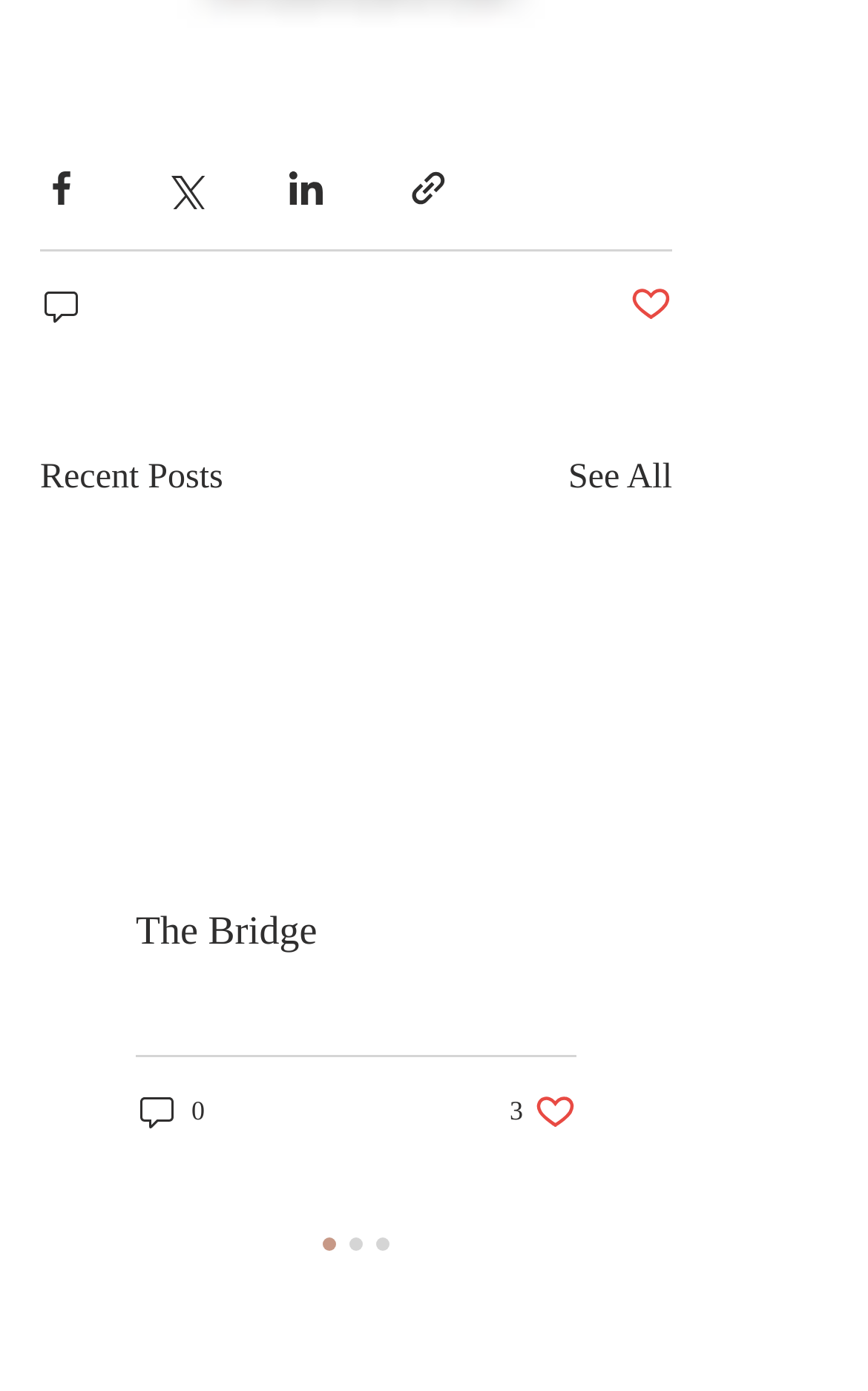Please specify the bounding box coordinates for the clickable region that will help you carry out the instruction: "Like the post".

[0.726, 0.203, 0.774, 0.237]